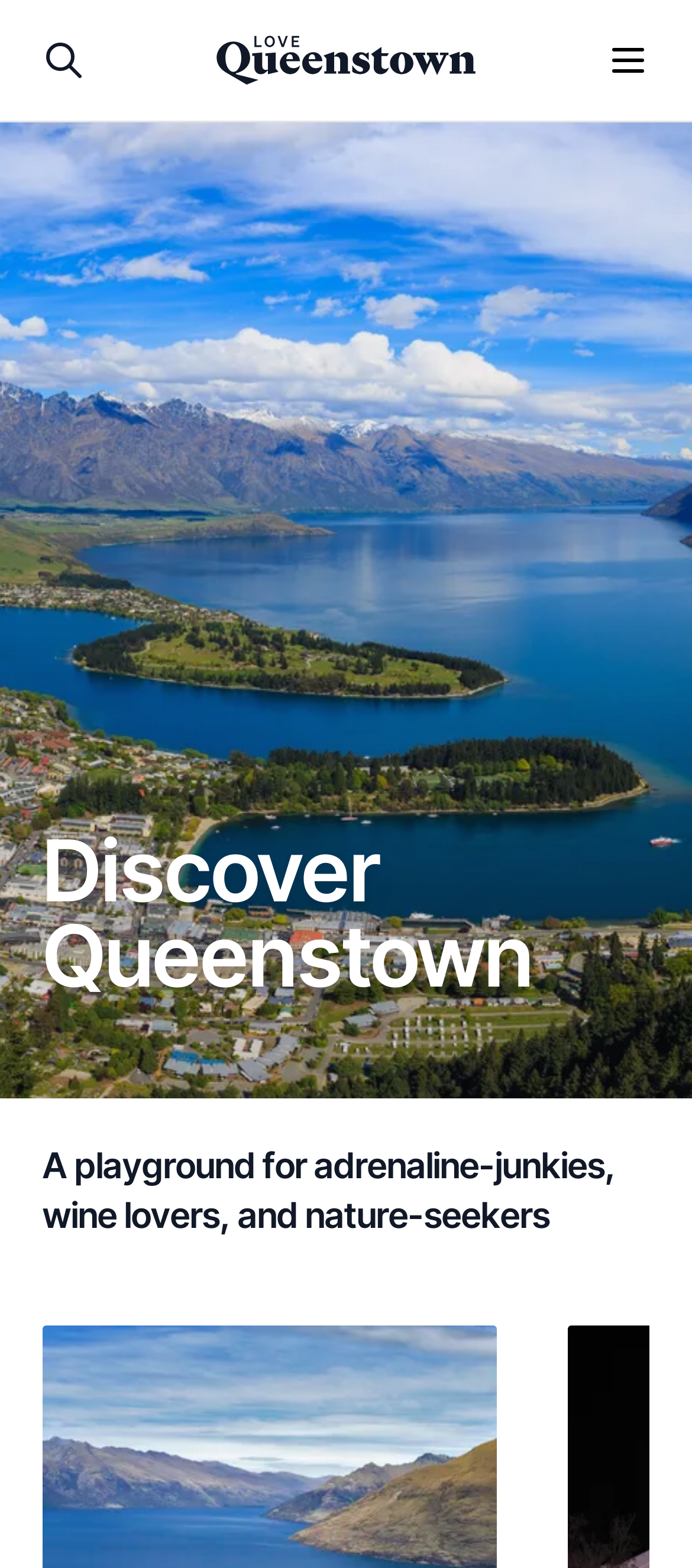Answer in one word or a short phrase: 
What is the main theme of the webpage?

Queenstown